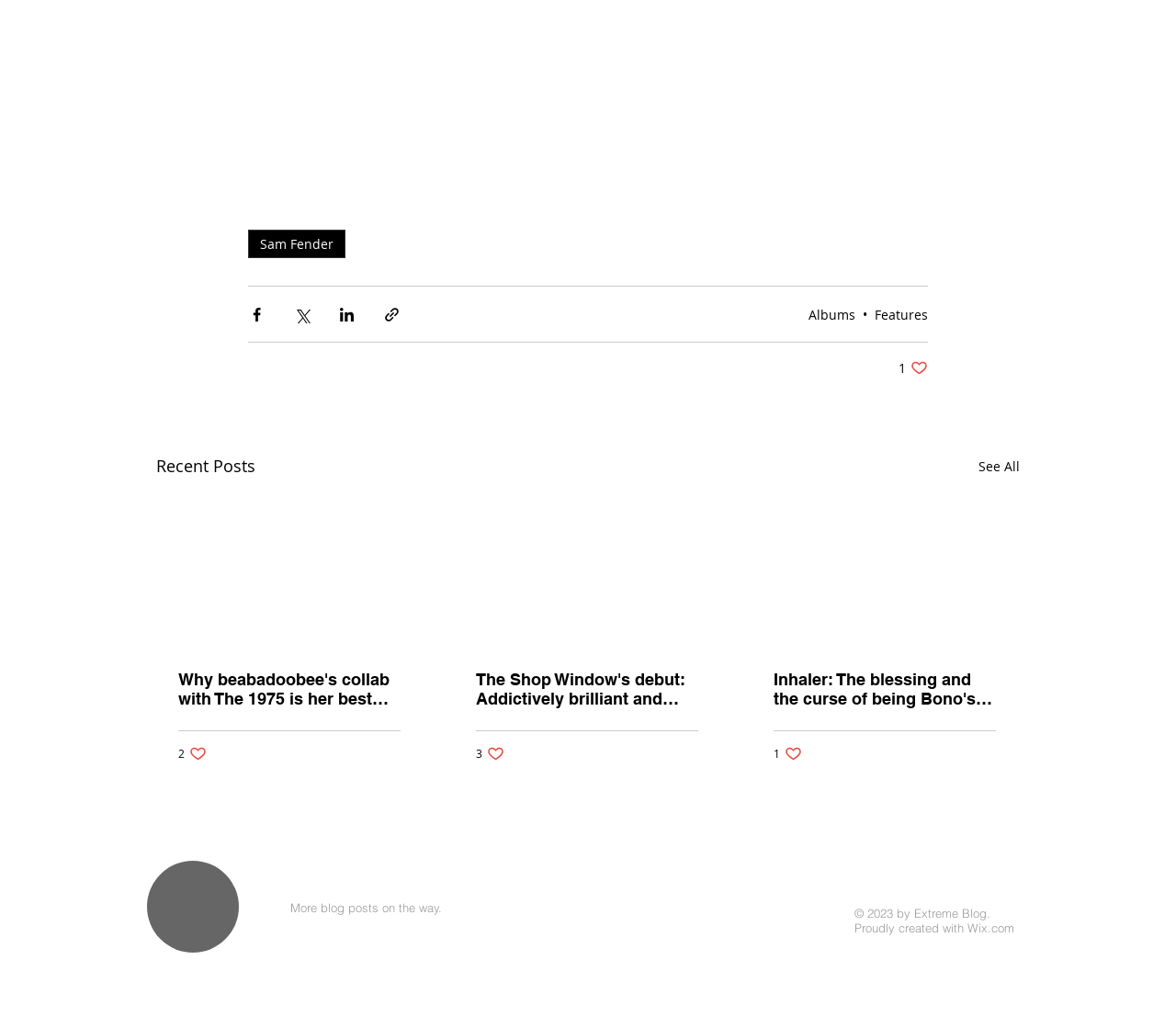Given the element description Wix.com, specify the bounding box coordinates of the corresponding UI element in the format (top-left x, top-left y, bottom-right x, bottom-right y). All values must be between 0 and 1.

[0.823, 0.906, 0.862, 0.921]